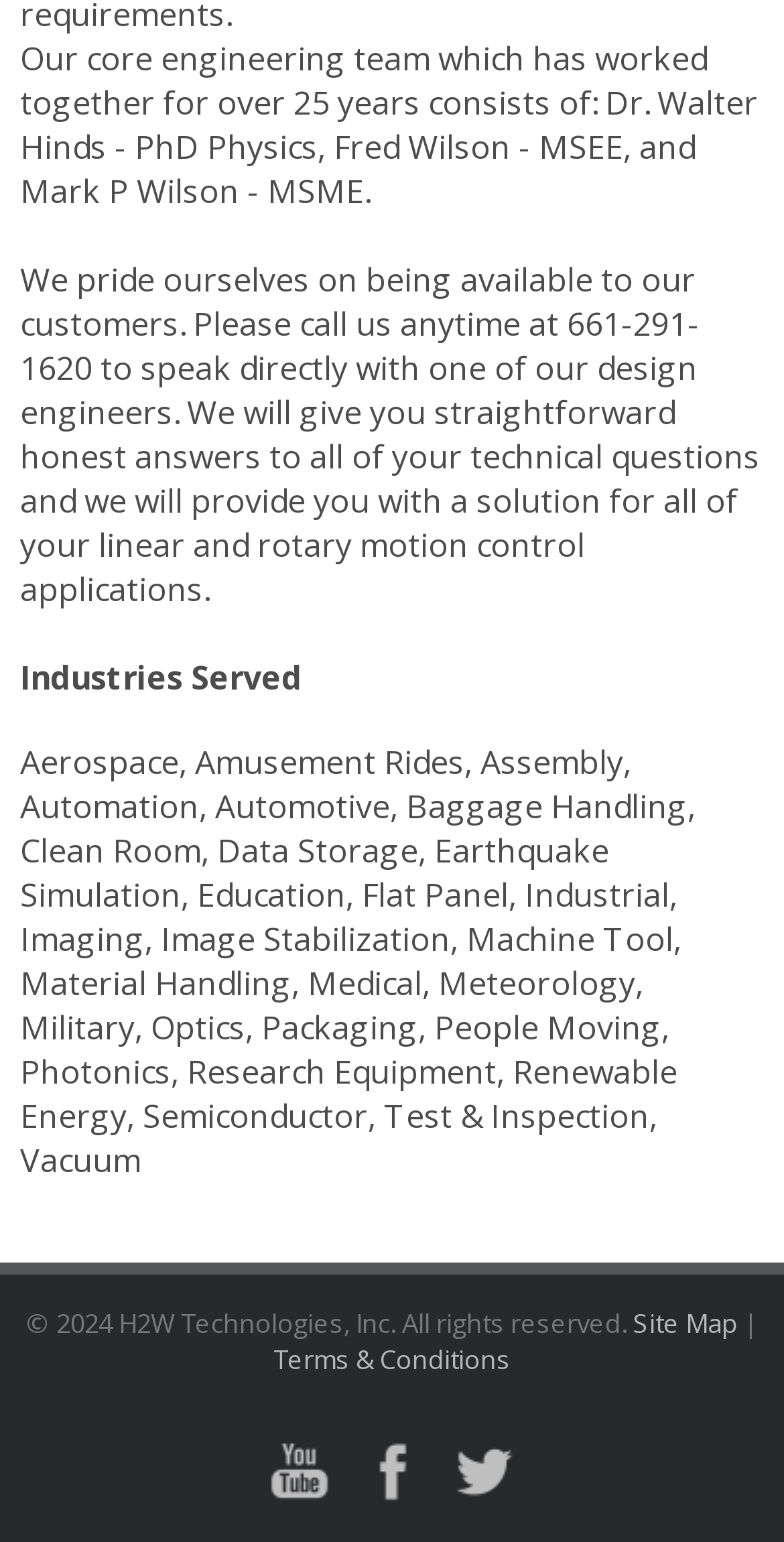Locate the bounding box of the UI element described in the following text: "Terms & Conditions".

[0.349, 0.869, 0.651, 0.892]